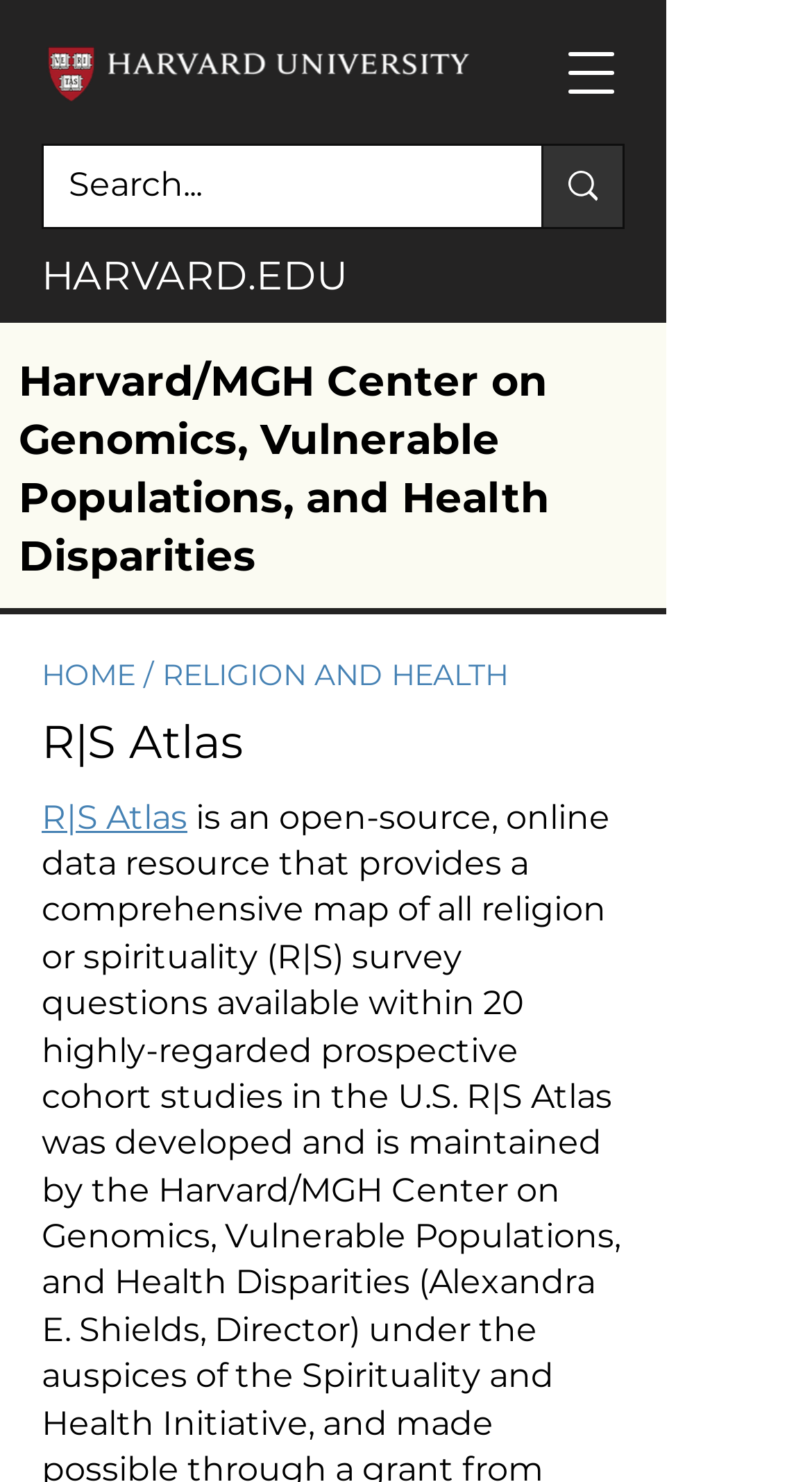Respond with a single word or short phrase to the following question: 
What is the purpose of the search box?

Search the website